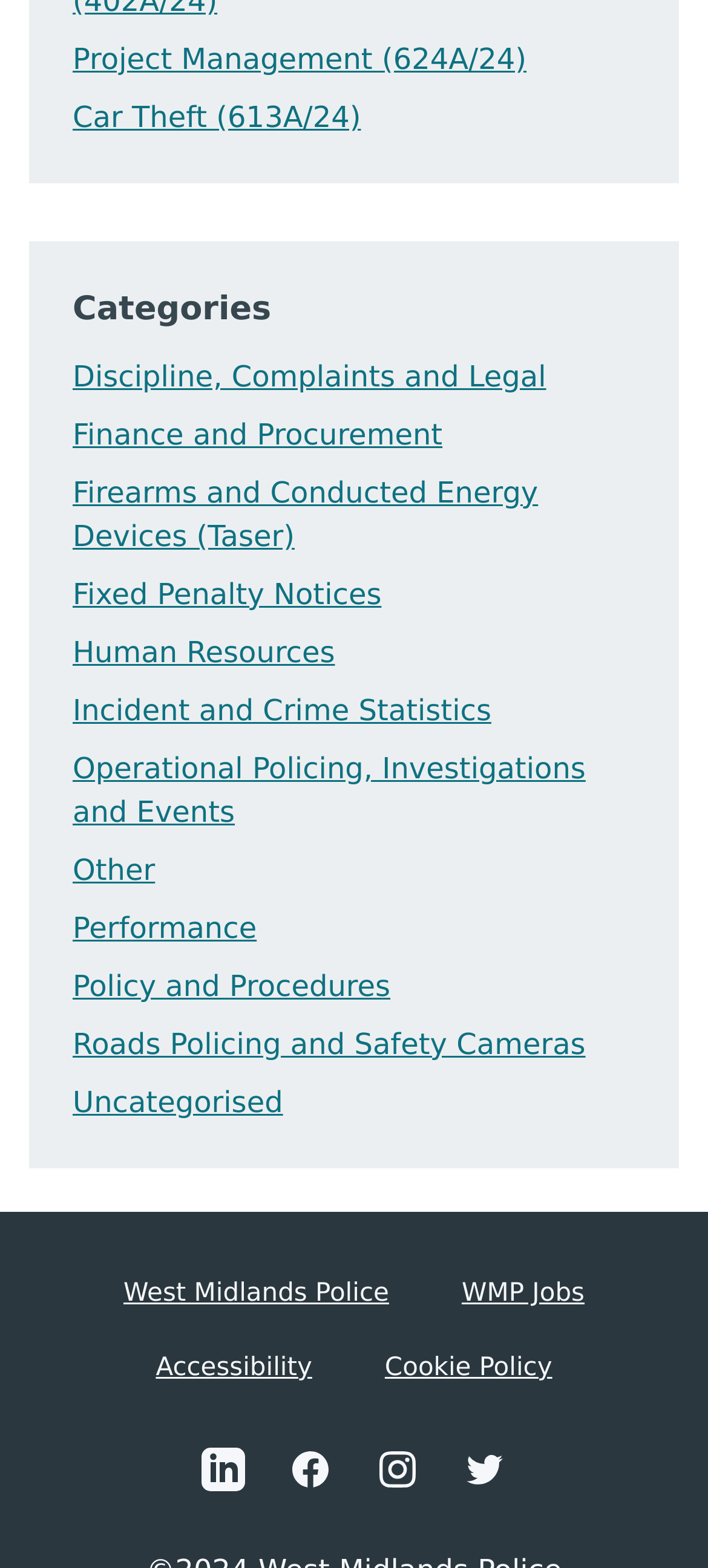How many categories are listed?
Kindly answer the question with as much detail as you can.

I counted the number of links under the 'Categories' heading, which are 17 in total.